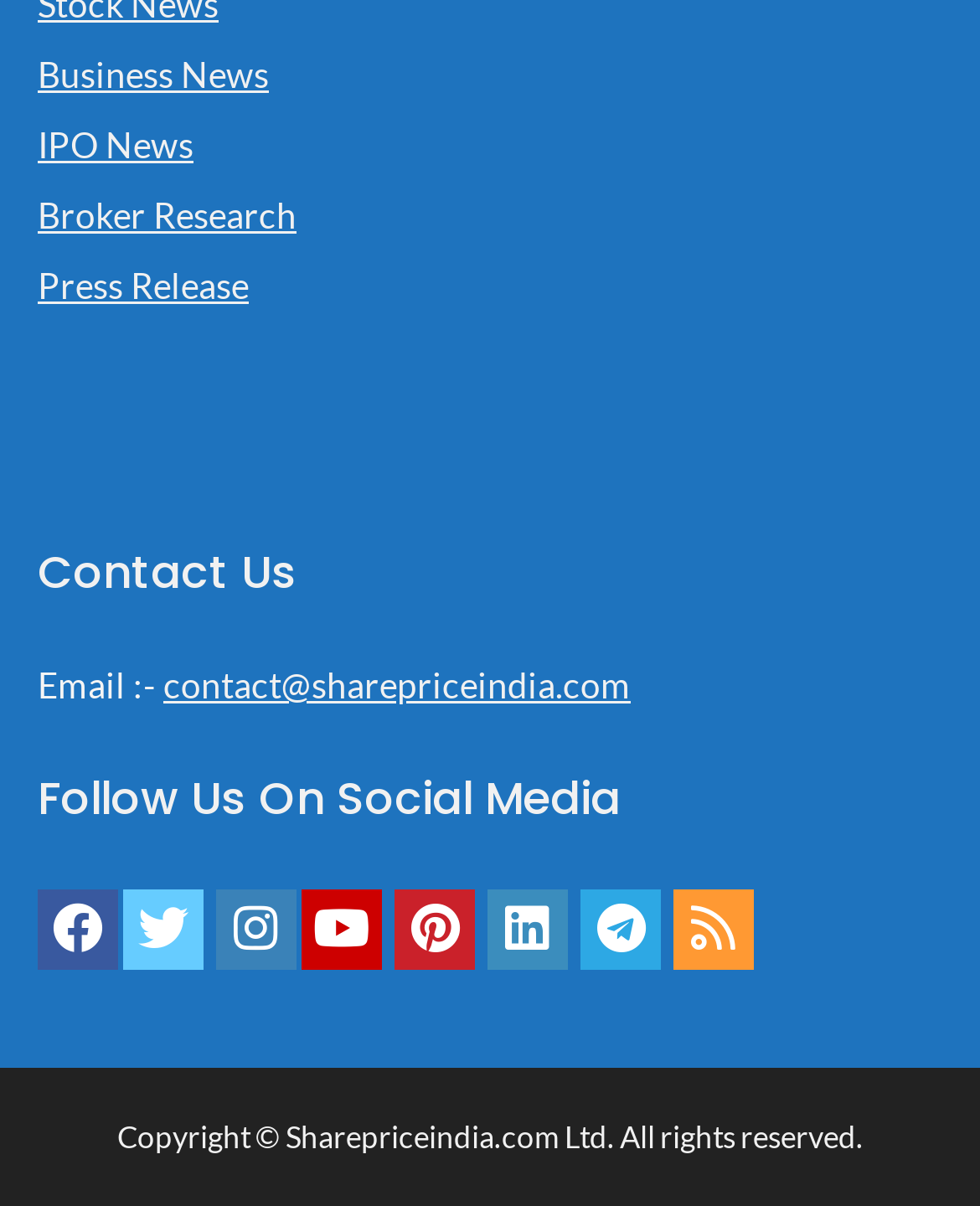Provide the bounding box coordinates of the area you need to click to execute the following instruction: "Send an email to contact@sharepriceindia.com".

[0.167, 0.55, 0.644, 0.585]